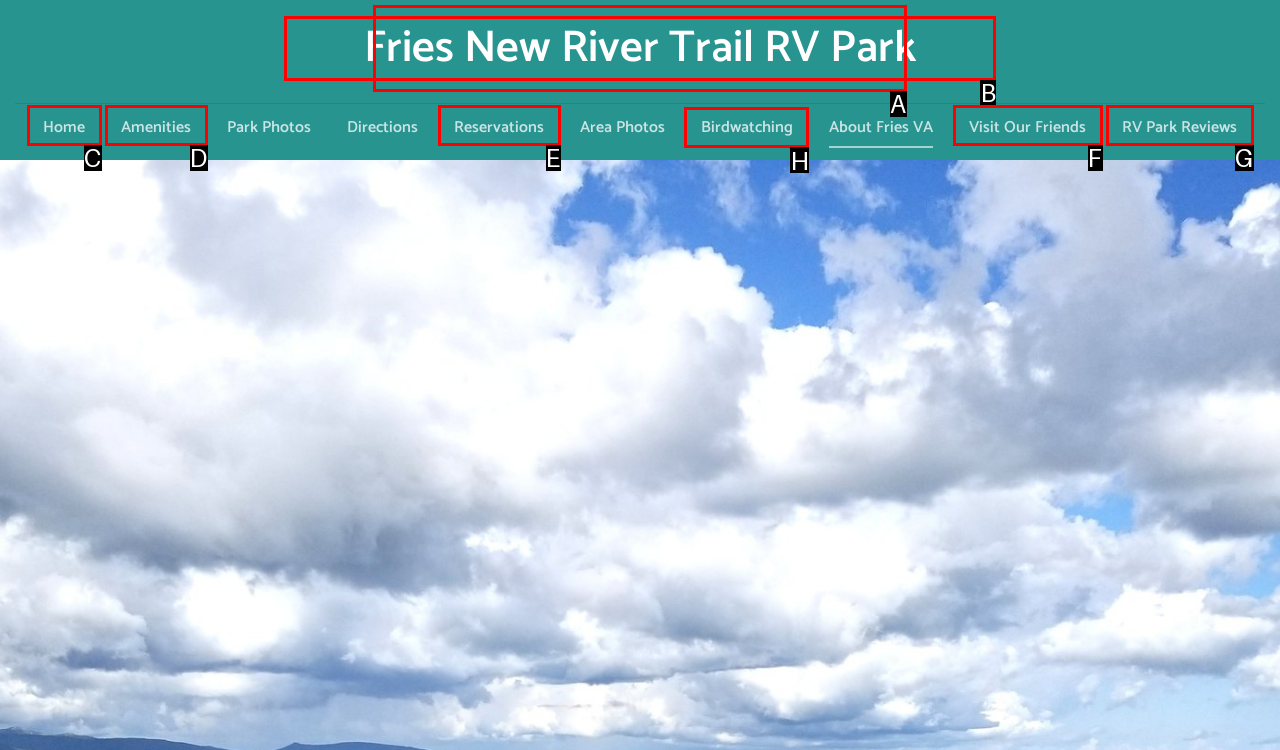Provide the letter of the HTML element that you need to click on to perform the task: learn about birdwatching.
Answer with the letter corresponding to the correct option.

H